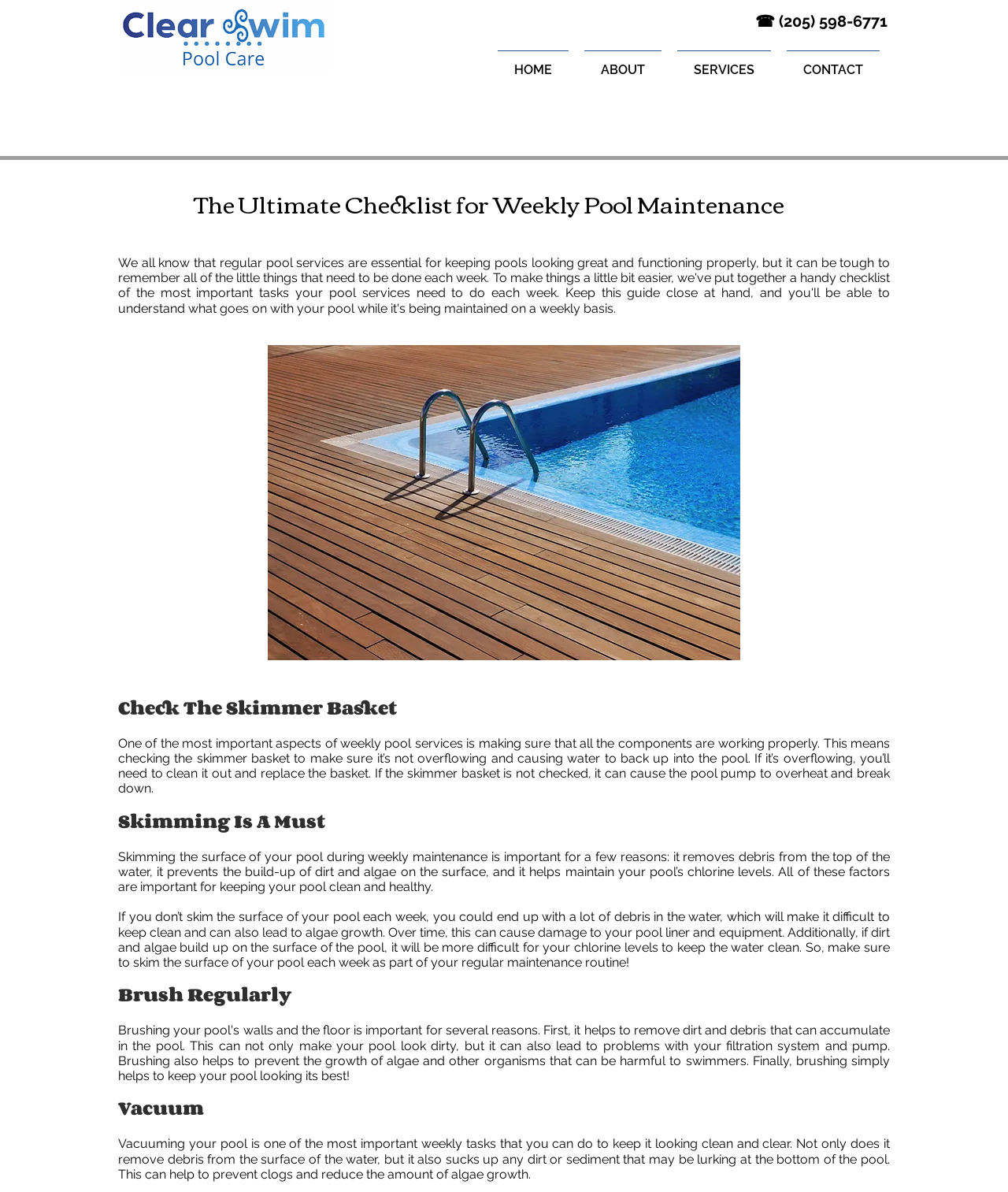What happens if the skimmer basket is not checked?
Look at the image and respond to the question as thoroughly as possible.

I found this information by reading the StaticText element with the text 'If it’s overflowing, you’ll need to clean it out and replace the basket. If the skimmer basket is not checked, it can cause the pool pump to overheat and break down.' which is located under the heading 'Check The Skimmer Basket'.